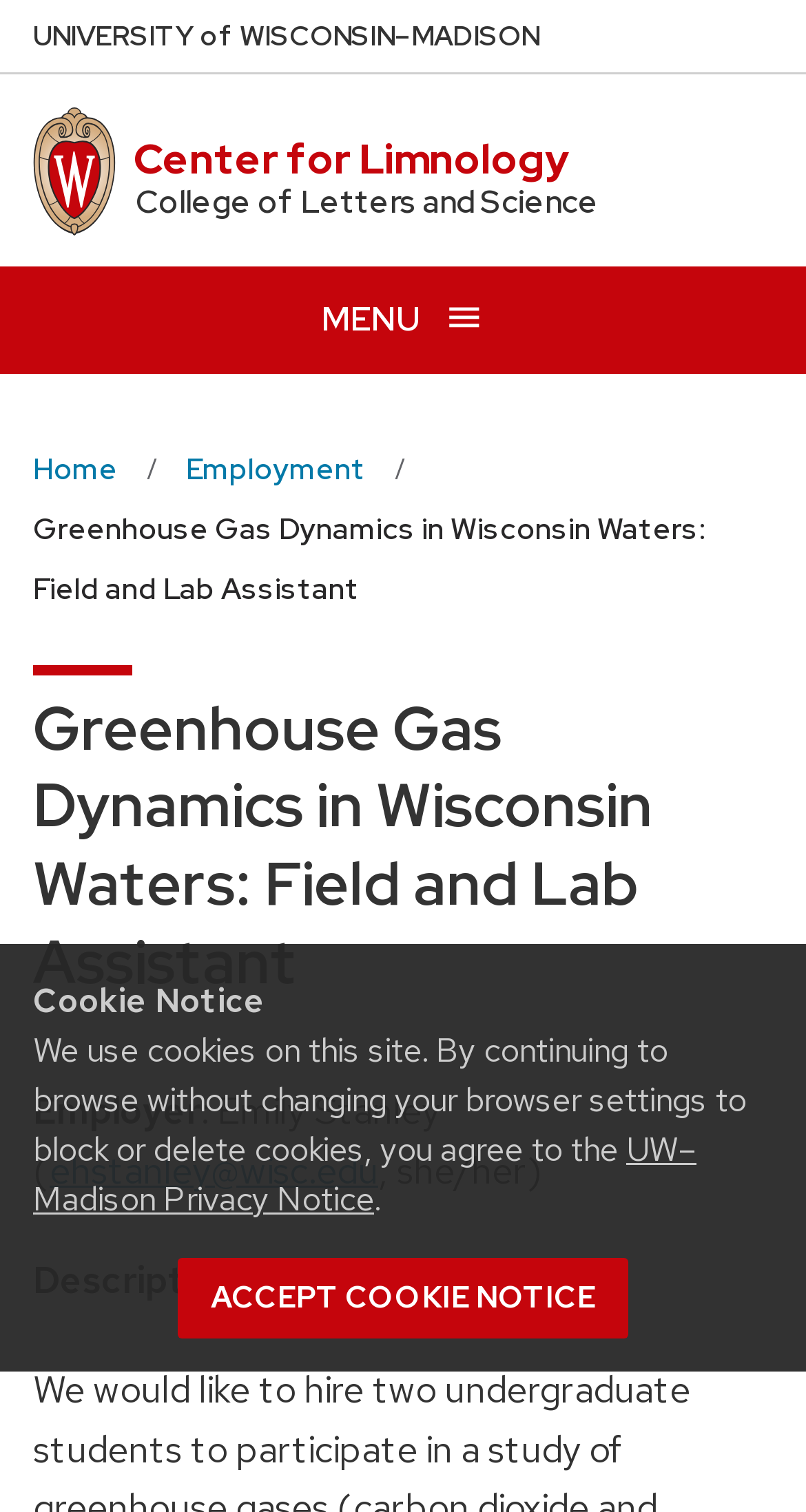Extract the bounding box of the UI element described as: "Employment".

[0.231, 0.291, 0.454, 0.331]